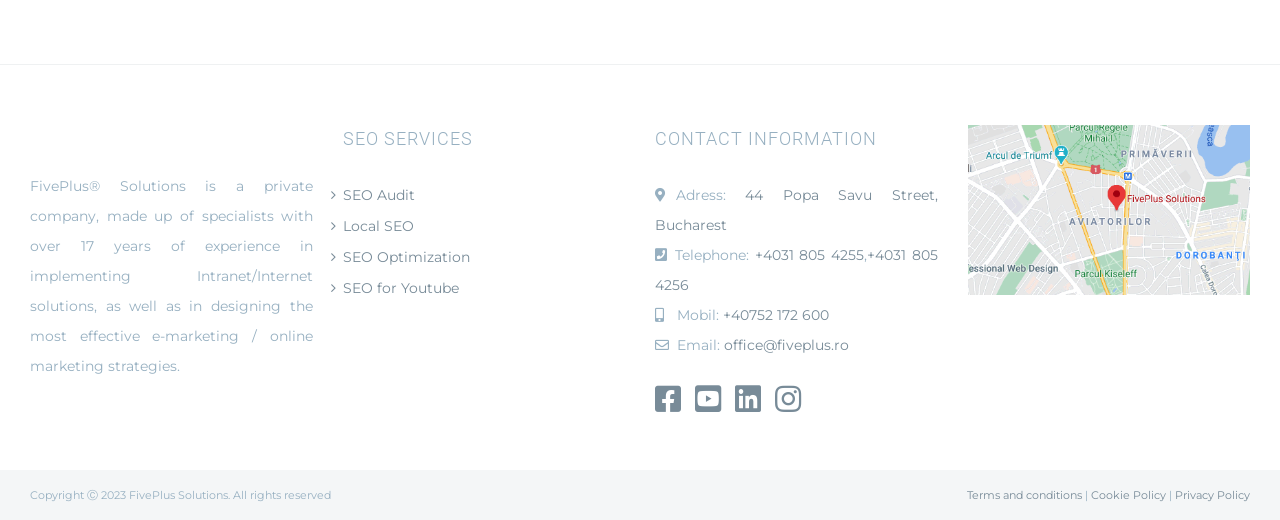Please respond to the question using a single word or phrase:
What is the company name?

FivePlus Solutions